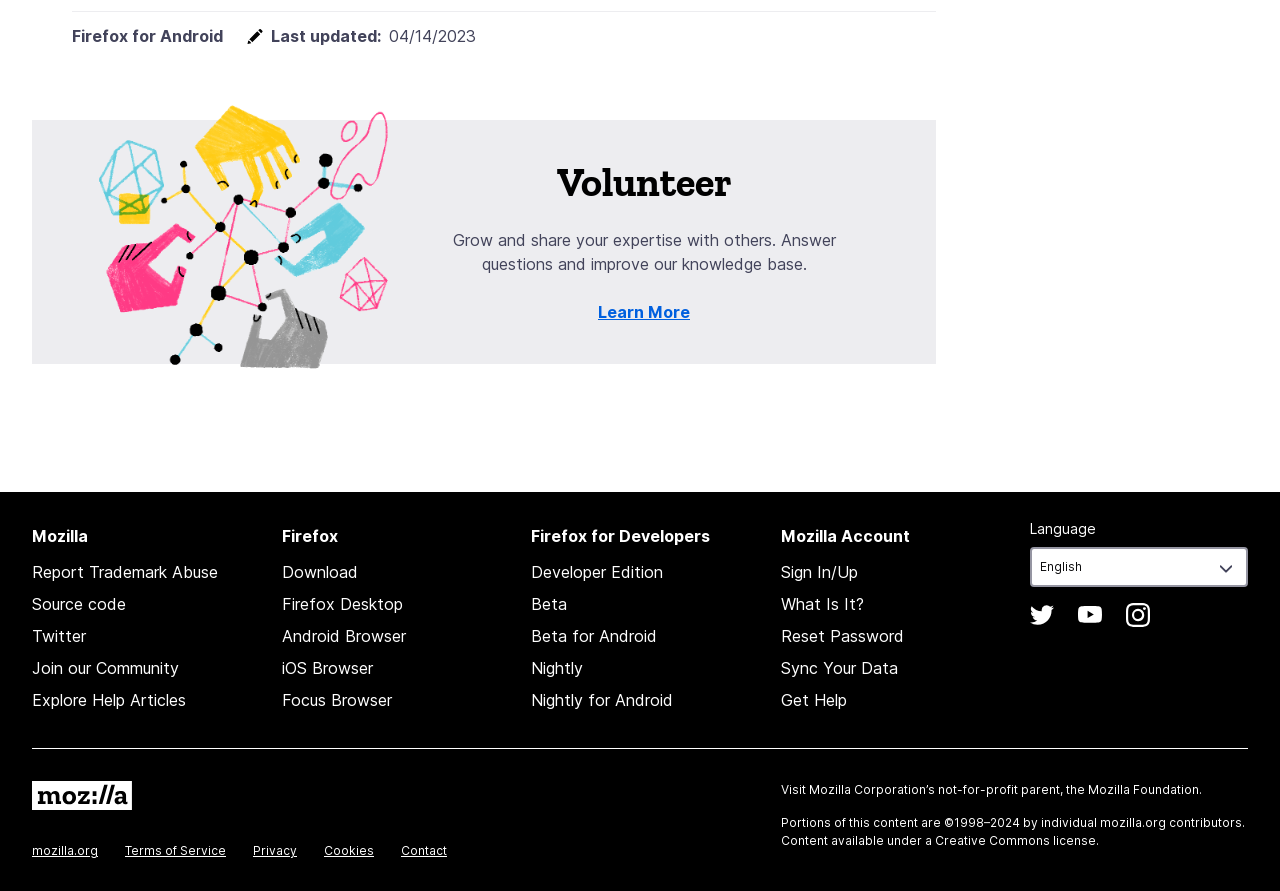Please locate the bounding box coordinates of the element that should be clicked to achieve the given instruction: "Download Firefox".

[0.22, 0.631, 0.279, 0.654]